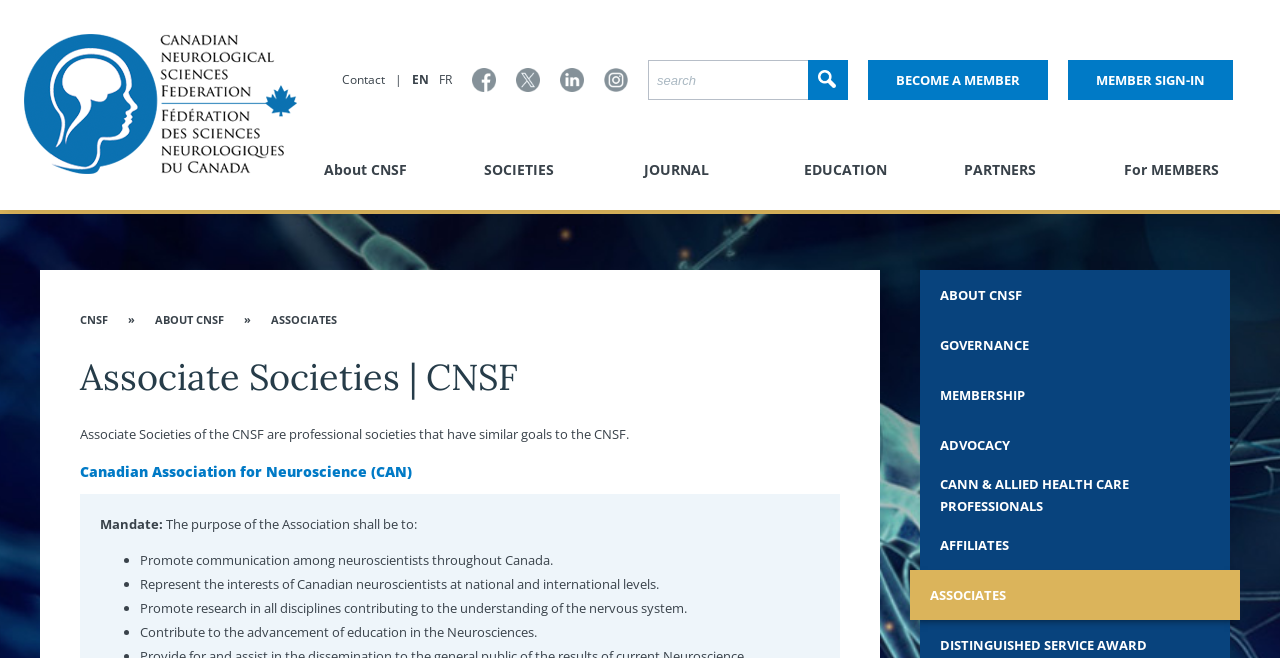Give a one-word or short phrase answer to the question: 
What is the purpose of the Canadian Association for Neuroscience?

Promote research in neuroscience